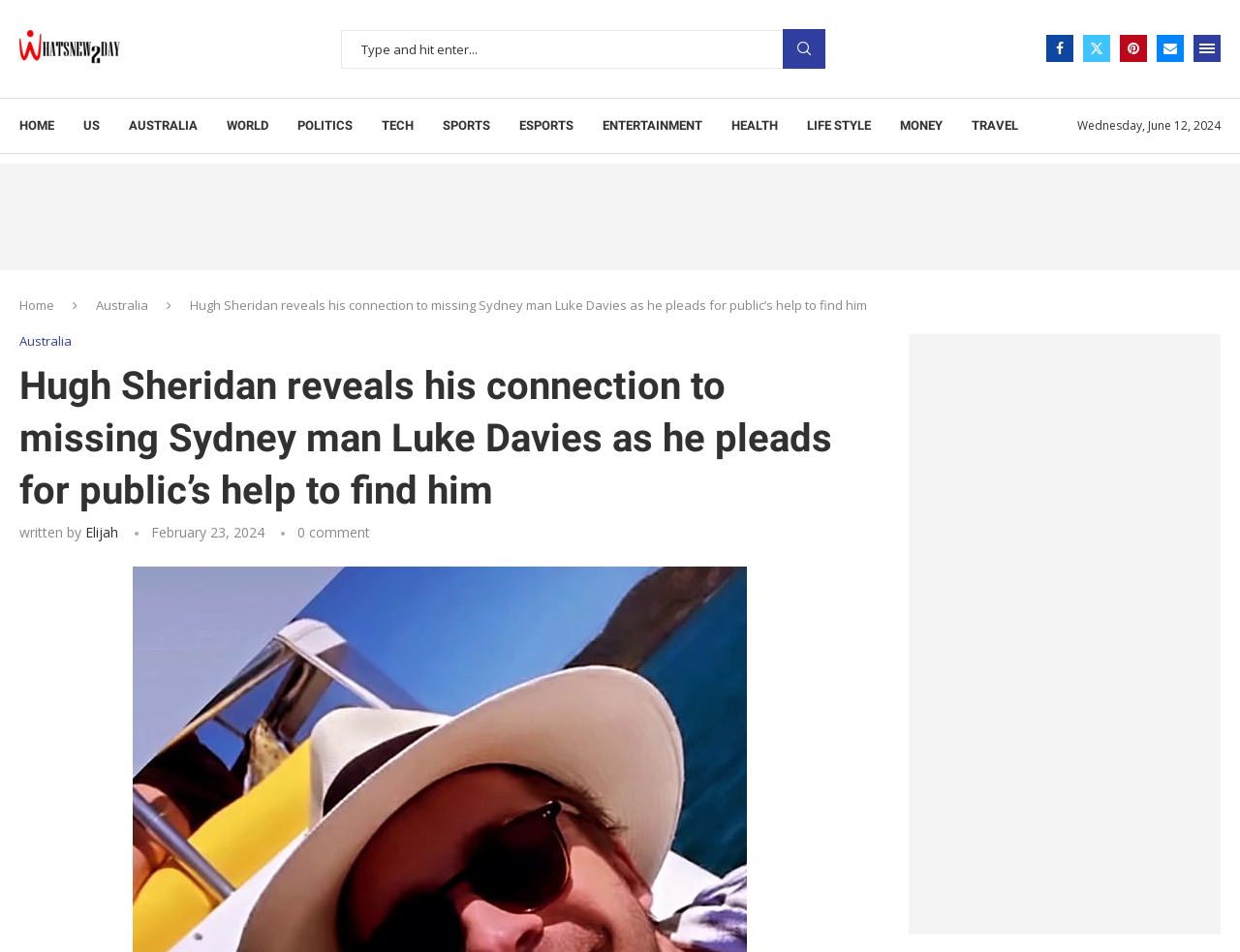Detail the features and information presented on the webpage.

The webpage appears to be a news article about Hugh Sheridan's connection to a missing Sydney man, Luke Davies, and his public plea for help to find him. At the top left of the page, there is a logo with the text "WhatsNew2Day" accompanied by an image. Next to it, there is a search bar with a textbox and a search button. 

On the top right, there are social media links to Facebook, Twitter, Pinterest, and Email, followed by an "Open Menu" link. Below these links, there is a navigation menu with links to various sections, including HOME, US, AUSTRALIA, WORLD, POLITICS, TECH, SPORTS, and more.

The main content of the page starts with a heading that summarizes the article, followed by a subheading that mentions the author, Elijah. The article's publication date, February 23, 2024, is also displayed. Below this, there is a link to a related image with a caption describing Hugh Sheridan and Luke Davies.

The article's body text is not explicitly mentioned in the accessibility tree, but it likely provides more details about Hugh Sheridan's connection to Luke Davies and his appeal for help. At the bottom of the page, there is a section with a comment count, indicating that there are no comments on the article.